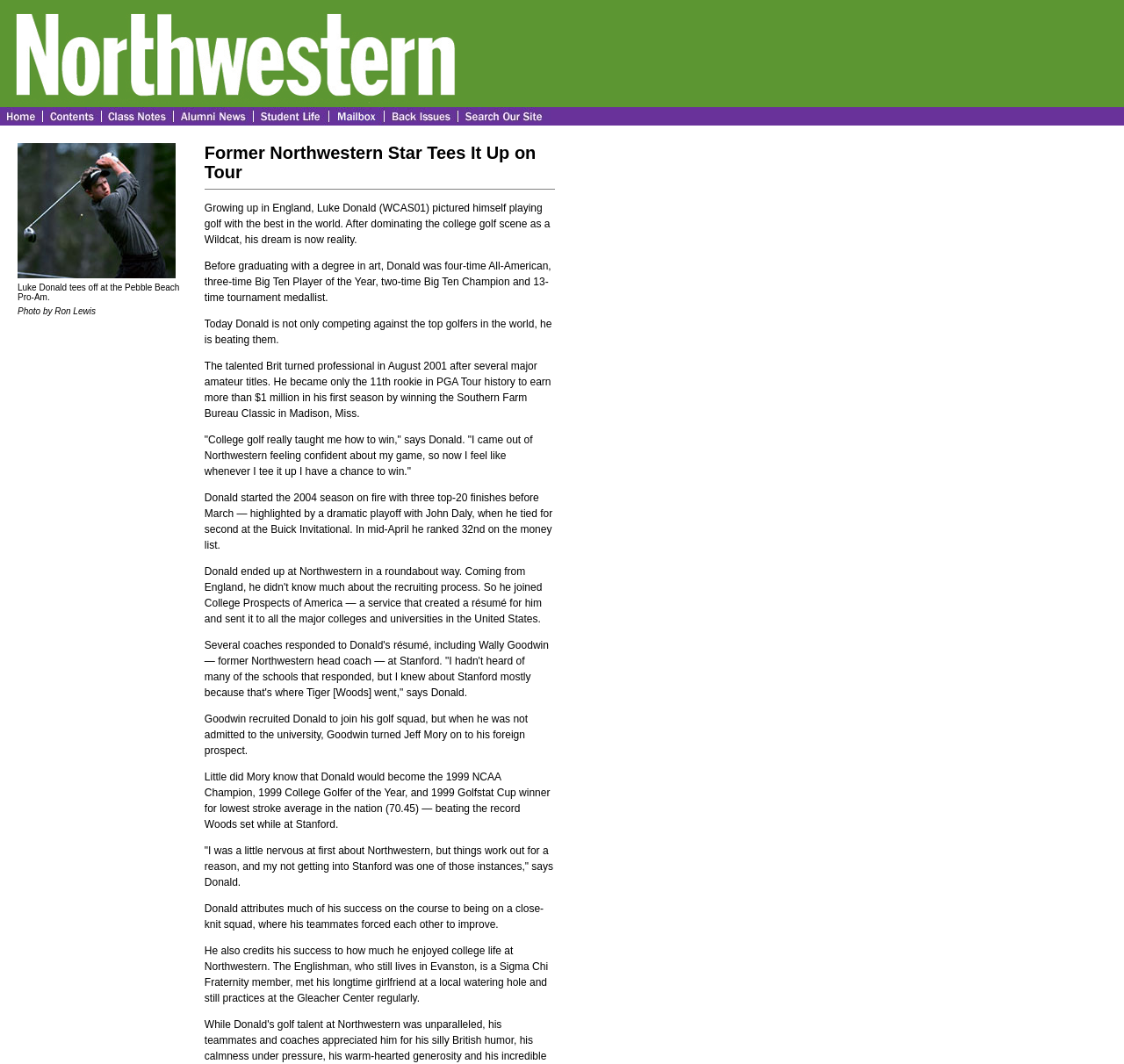Find the bounding box coordinates of the element I should click to carry out the following instruction: "read the article about Former Northwestern Star".

[0.182, 0.134, 0.492, 0.171]